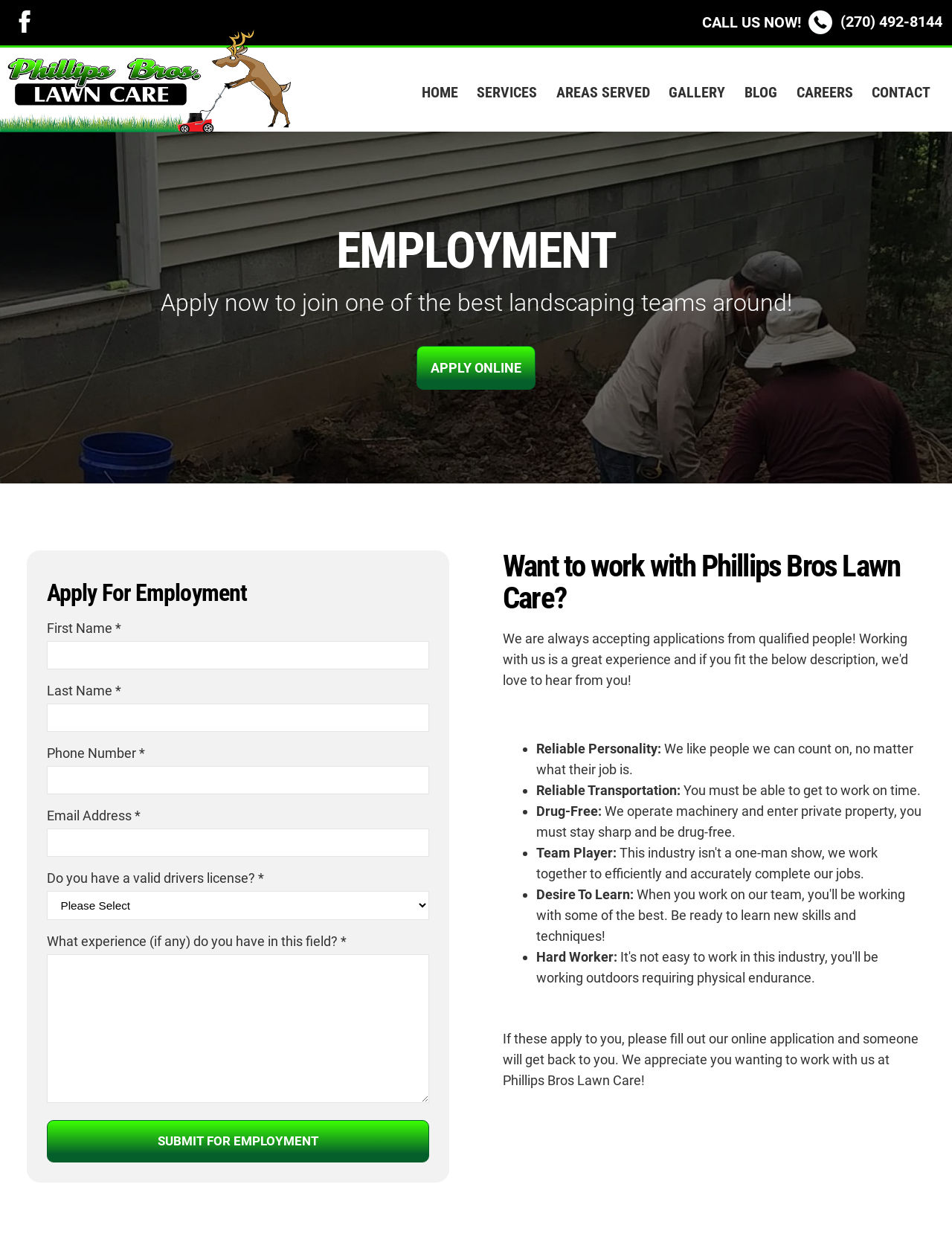Kindly determine the bounding box coordinates for the clickable area to achieve the given instruction: "Click the CAREERS link".

[0.828, 0.062, 0.904, 0.087]